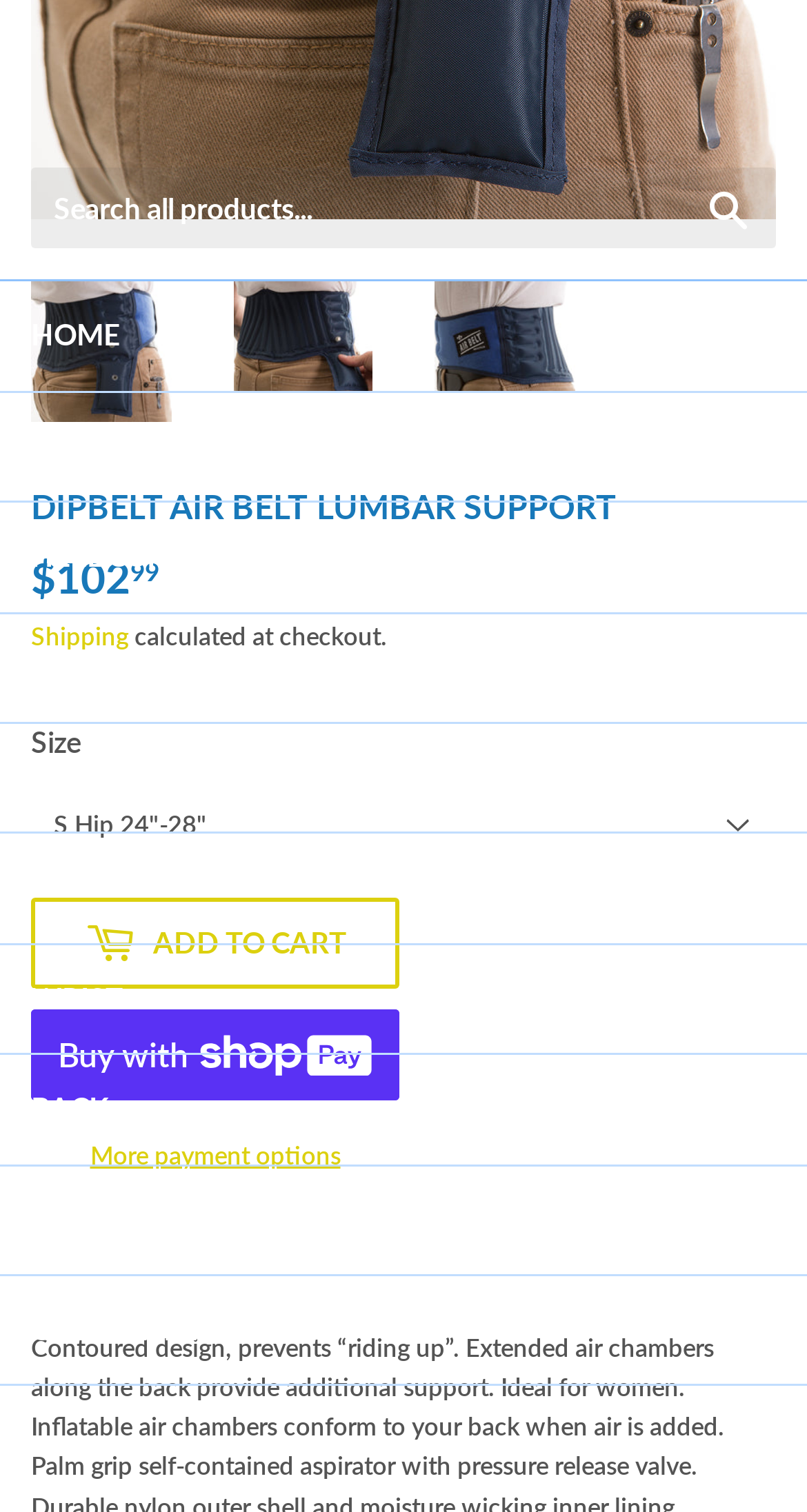Could you specify the bounding box coordinates for the clickable section to complete the following instruction: "Go to HOME page"?

[0.0, 0.187, 1.0, 0.258]